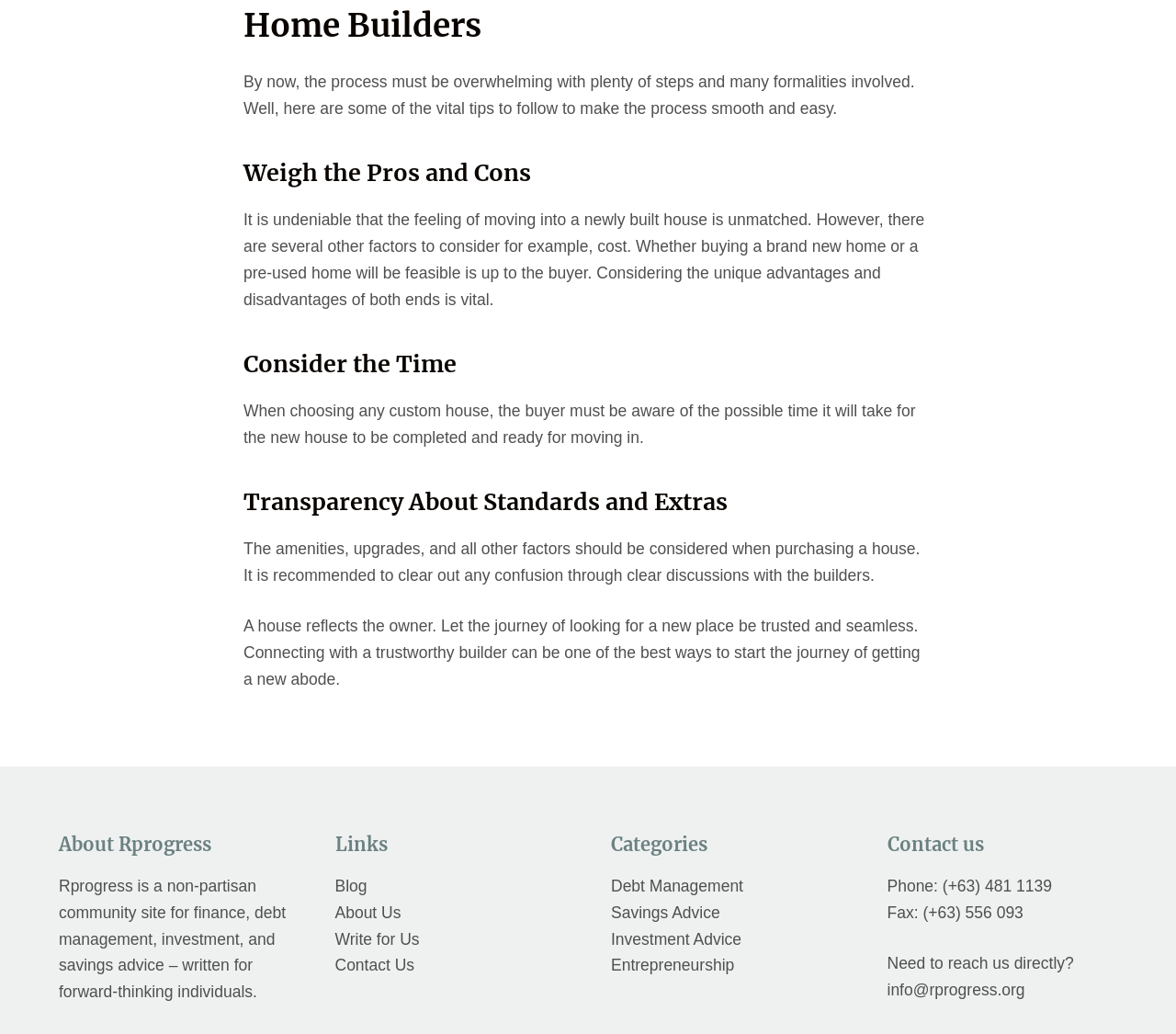Please locate the UI element described by "Savings Advice" and provide its bounding box coordinates.

[0.52, 0.874, 0.612, 0.891]